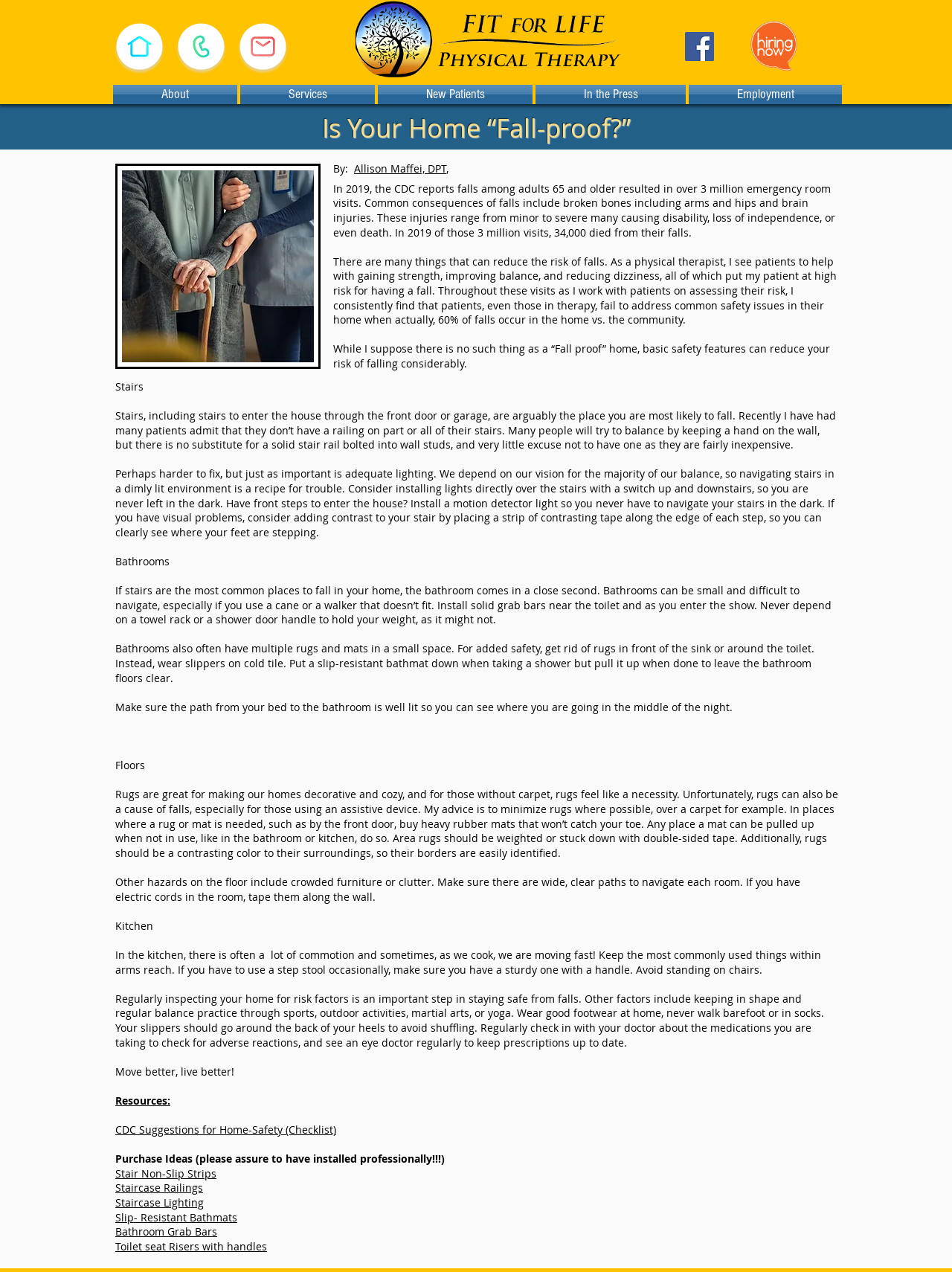Please find the bounding box coordinates for the clickable element needed to perform this instruction: "View OTHER PROJECTS".

None